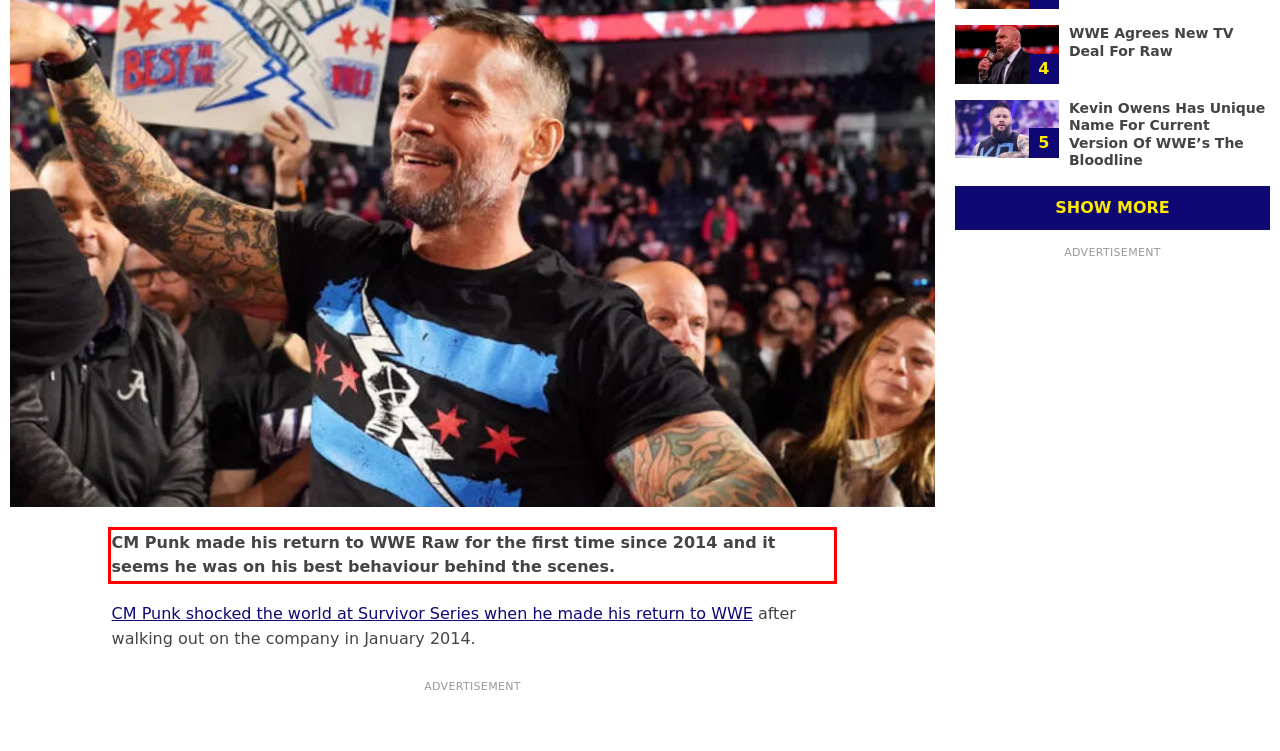Analyze the red bounding box in the provided webpage screenshot and generate the text content contained within.

CM Punk made his return to WWE Raw for the first time since 2014 and it seems he was on his best behaviour behind the scenes.